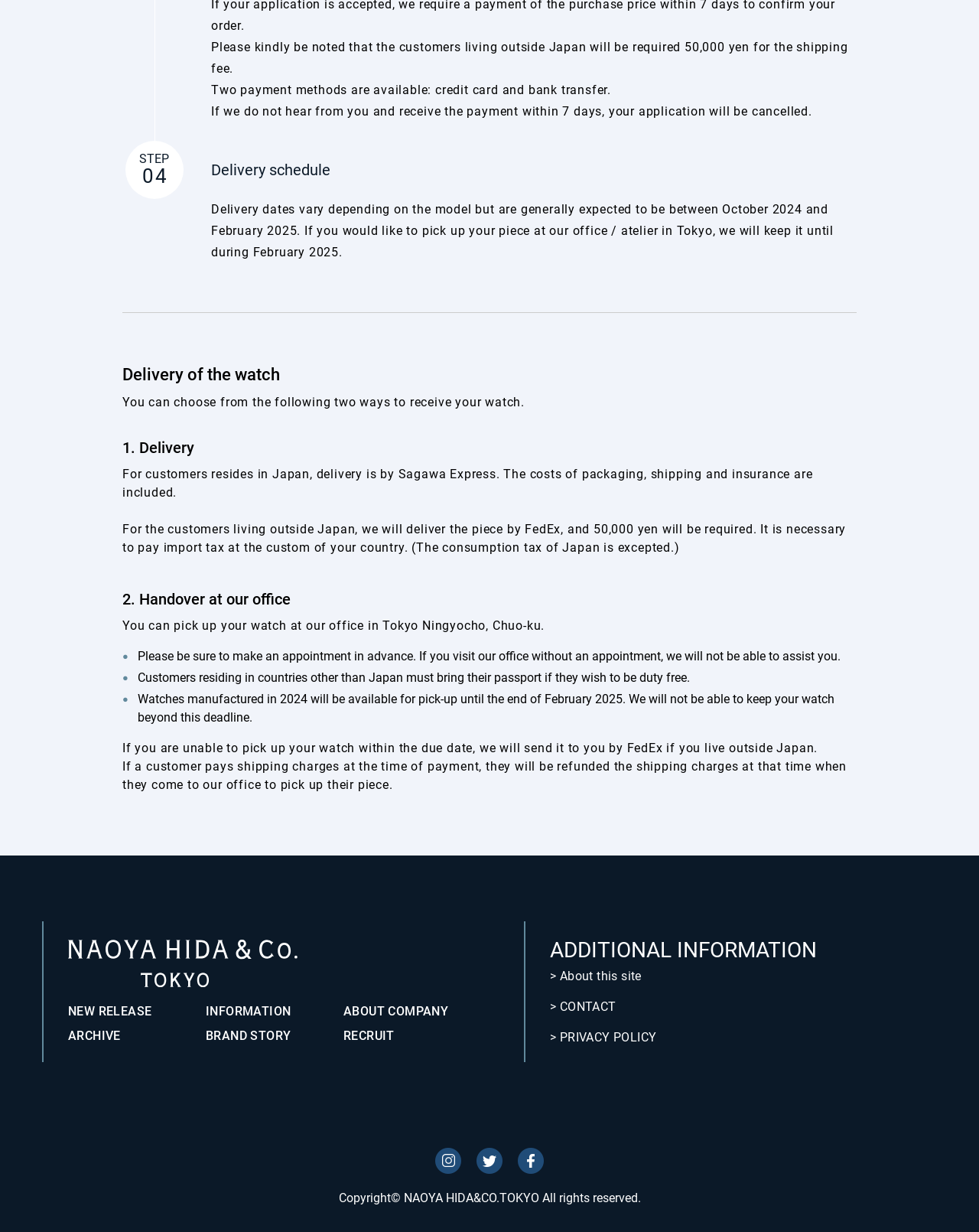Based on the image, give a detailed response to the question: What is the shipping fee for customers living outside Japan?

According to the text, 'For the customers living outside Japan, we will deliver the piece by FedEx, and 50,000 yen will be required.' This indicates that the shipping fee for customers living outside Japan is 50,000 yen.